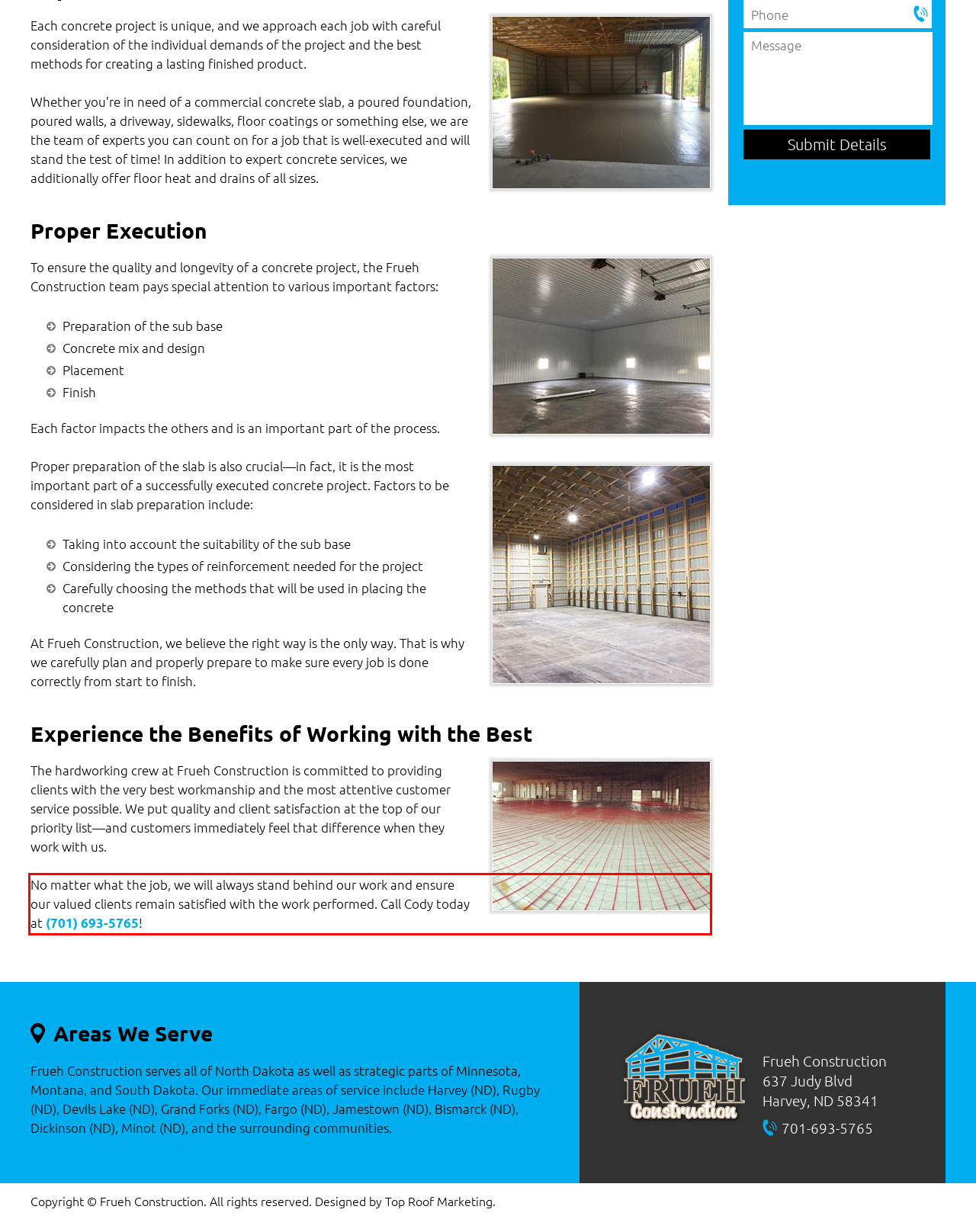Given a screenshot of a webpage, identify the red bounding box and perform OCR to recognize the text within that box.

No matter what the job, we will always stand behind our work and ensure our valued clients remain satisfied with the work performed. Call Cody today at (701) 693-5765!